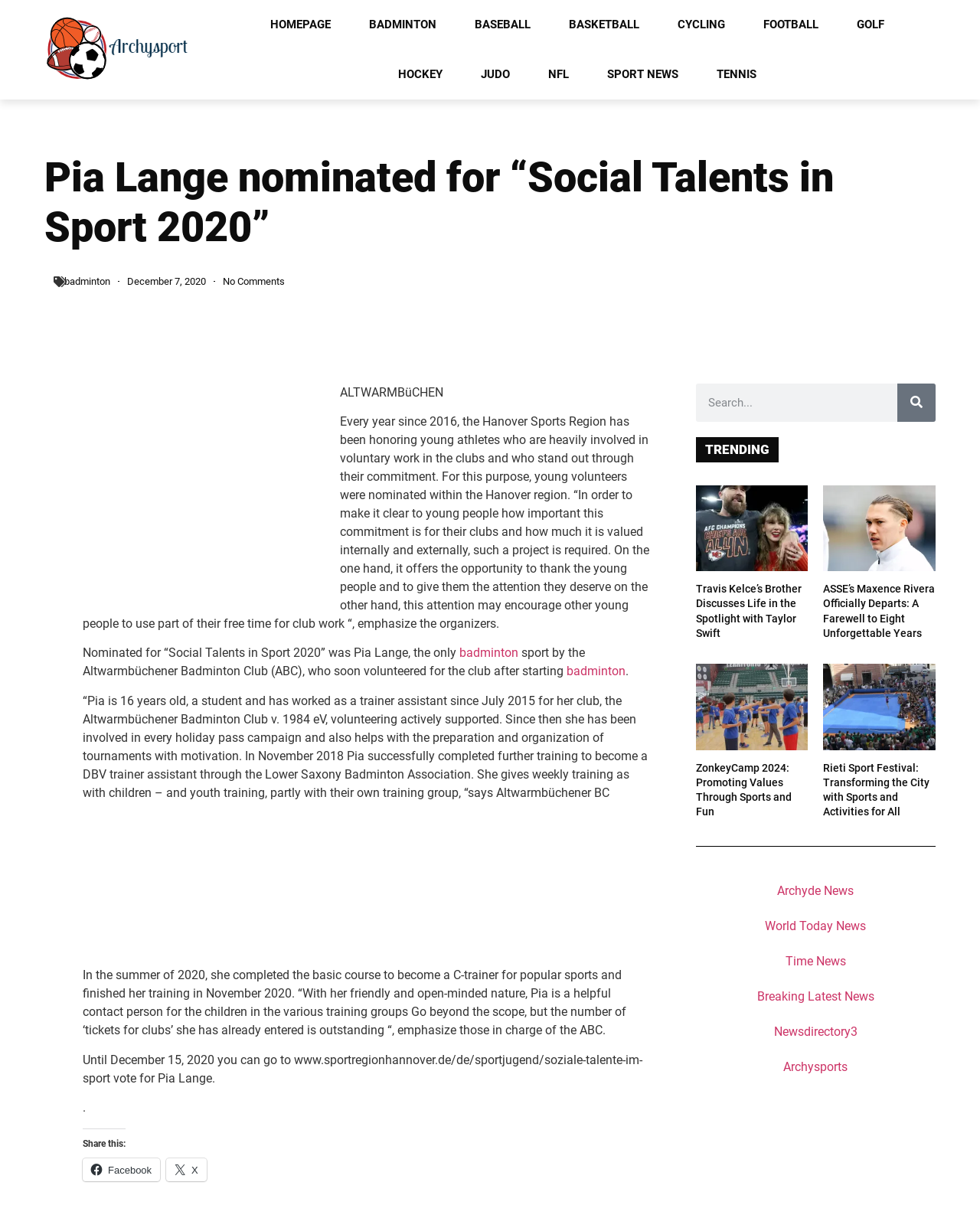Please determine the bounding box coordinates for the element that should be clicked to follow these instructions: "Vote for Pia Lange".

[0.084, 0.873, 0.655, 0.901]